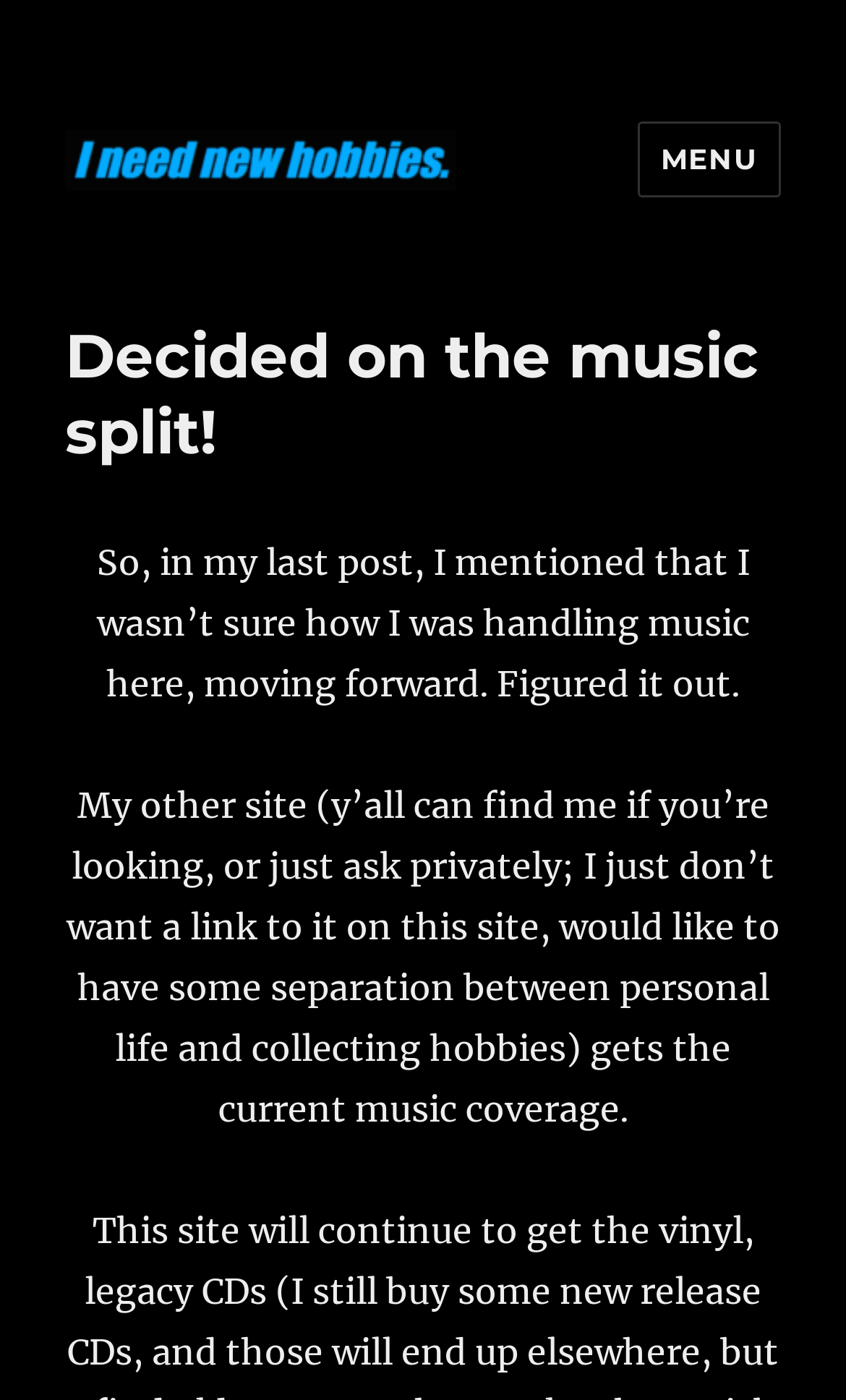What is the author's intention for their other site?
Please use the image to deliver a detailed and complete answer.

The author intends to have some separation between their personal life and collecting hobbies on their other site, as indicated by the text '... would like to have some separation between personal life and collecting hobbies' located in the middle of the webpage, with a bounding box coordinate of [0.078, 0.559, 0.922, 0.807].